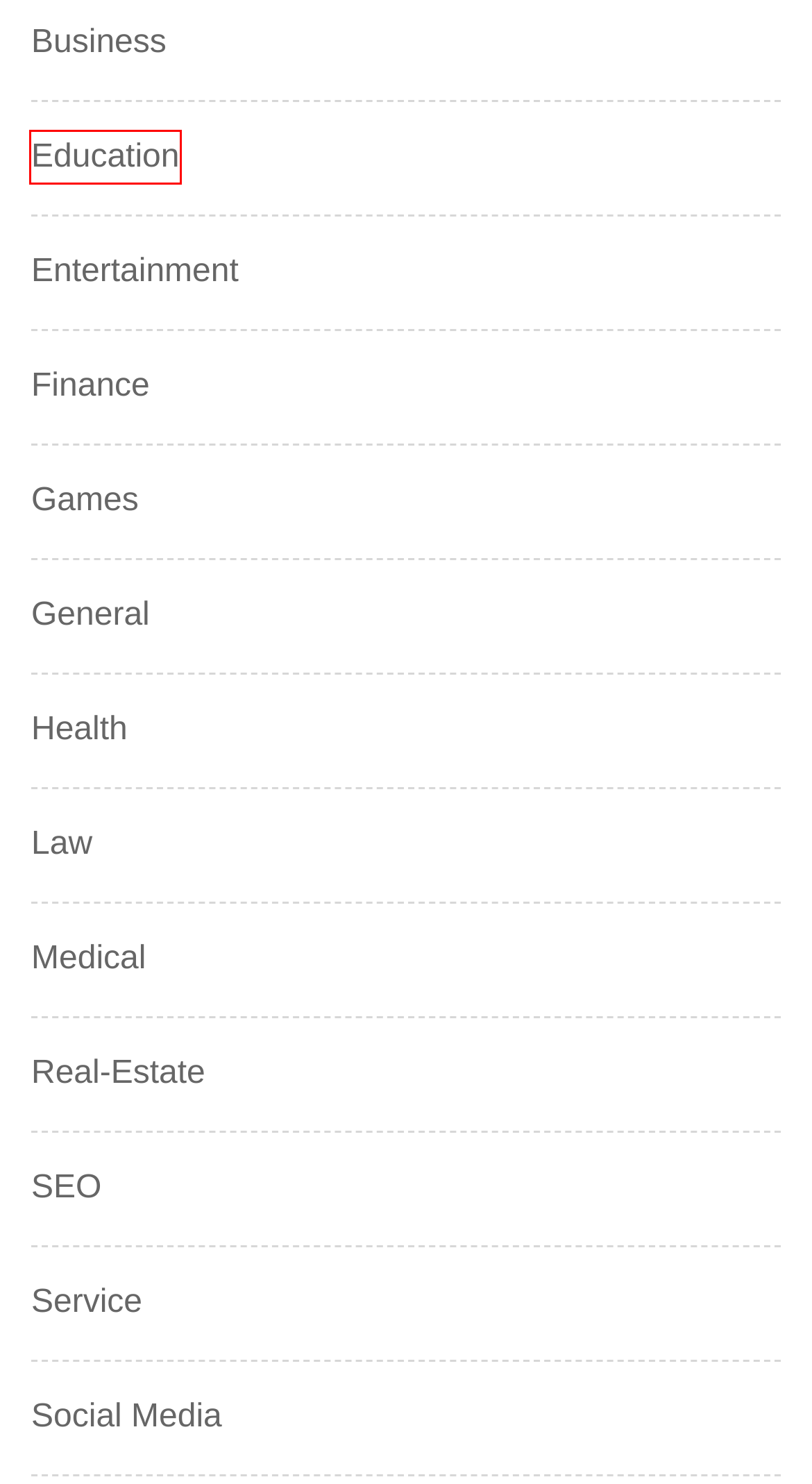Review the screenshot of a webpage containing a red bounding box around an element. Select the description that best matches the new webpage after clicking the highlighted element. The options are:
A. Education – The Two Towers
B. SEO – The Two Towers
C. Law – The Two Towers
D. Business – The Two Towers
E. Finance – The Two Towers
F. General – The Two Towers
G. Social Media – The Two Towers
H. Health – The Two Towers

A